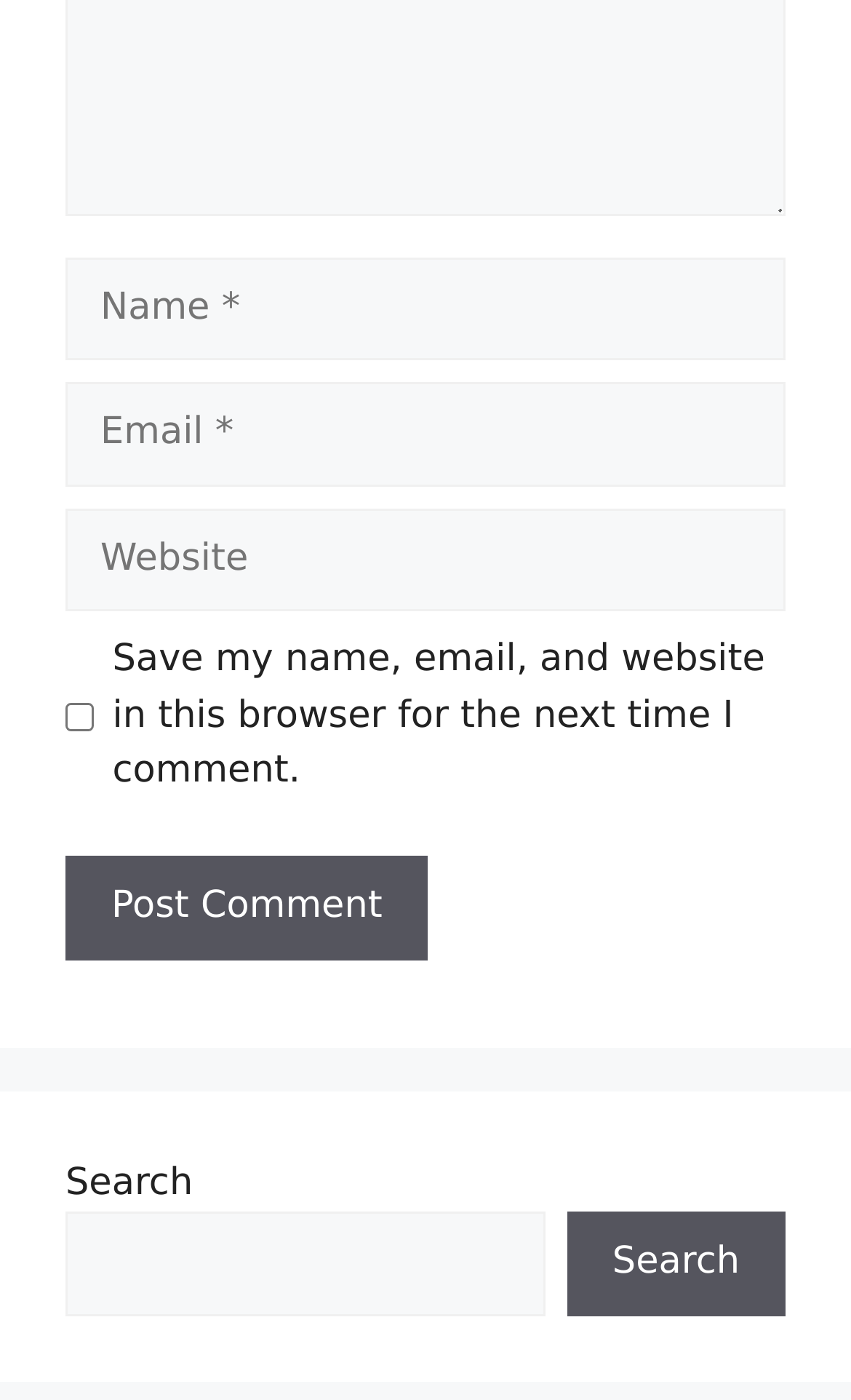Is the 'Website' textbox required?
Refer to the image and give a detailed answer to the question.

I looked at the textbox element corresponding to 'Website' and saw that its 'required' property is set to 'False', indicating that it is not a required field.